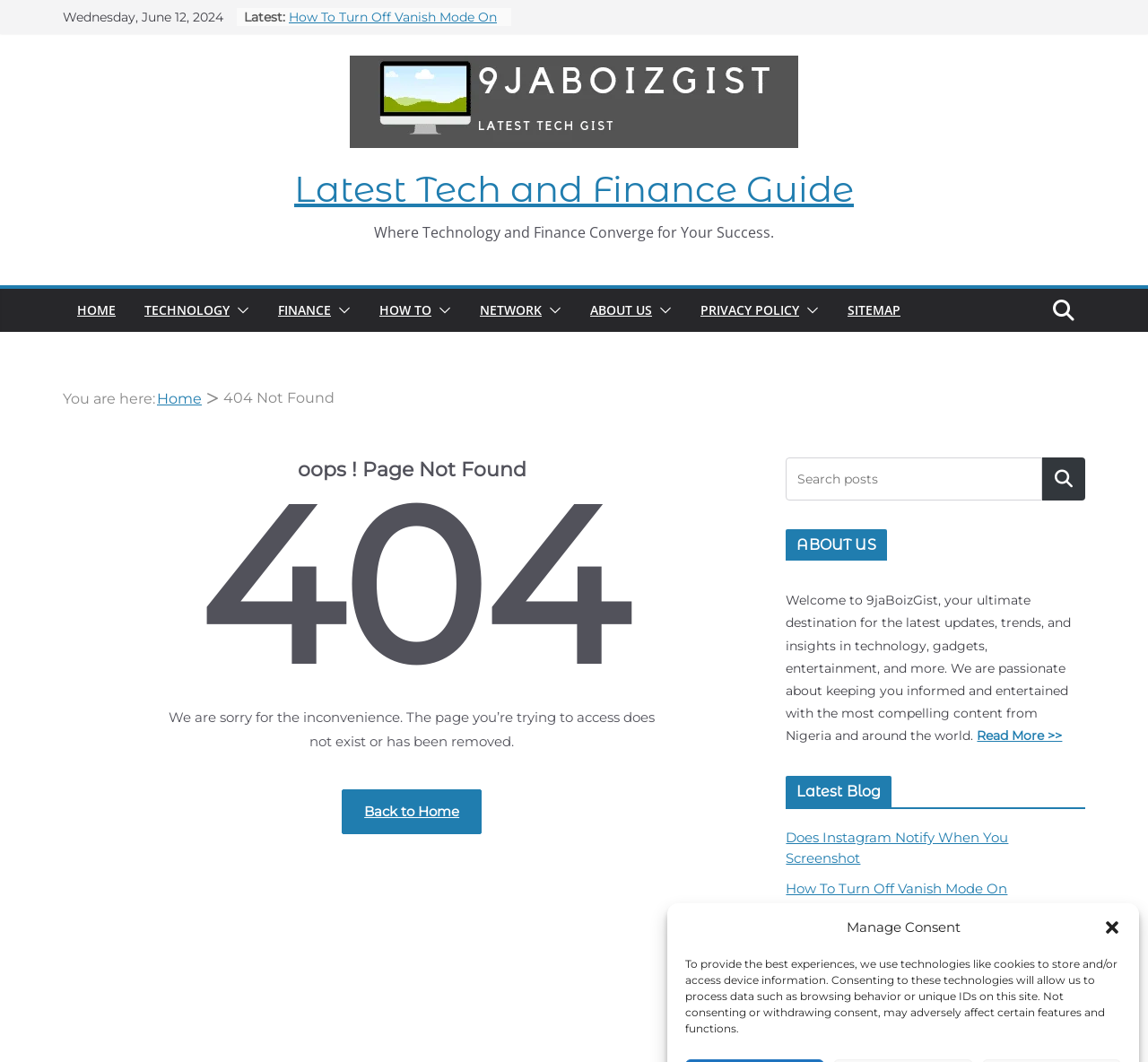Please determine the bounding box coordinates of the element's region to click for the following instruction: "Check the 'Latest Blog'".

[0.685, 0.731, 0.945, 0.762]